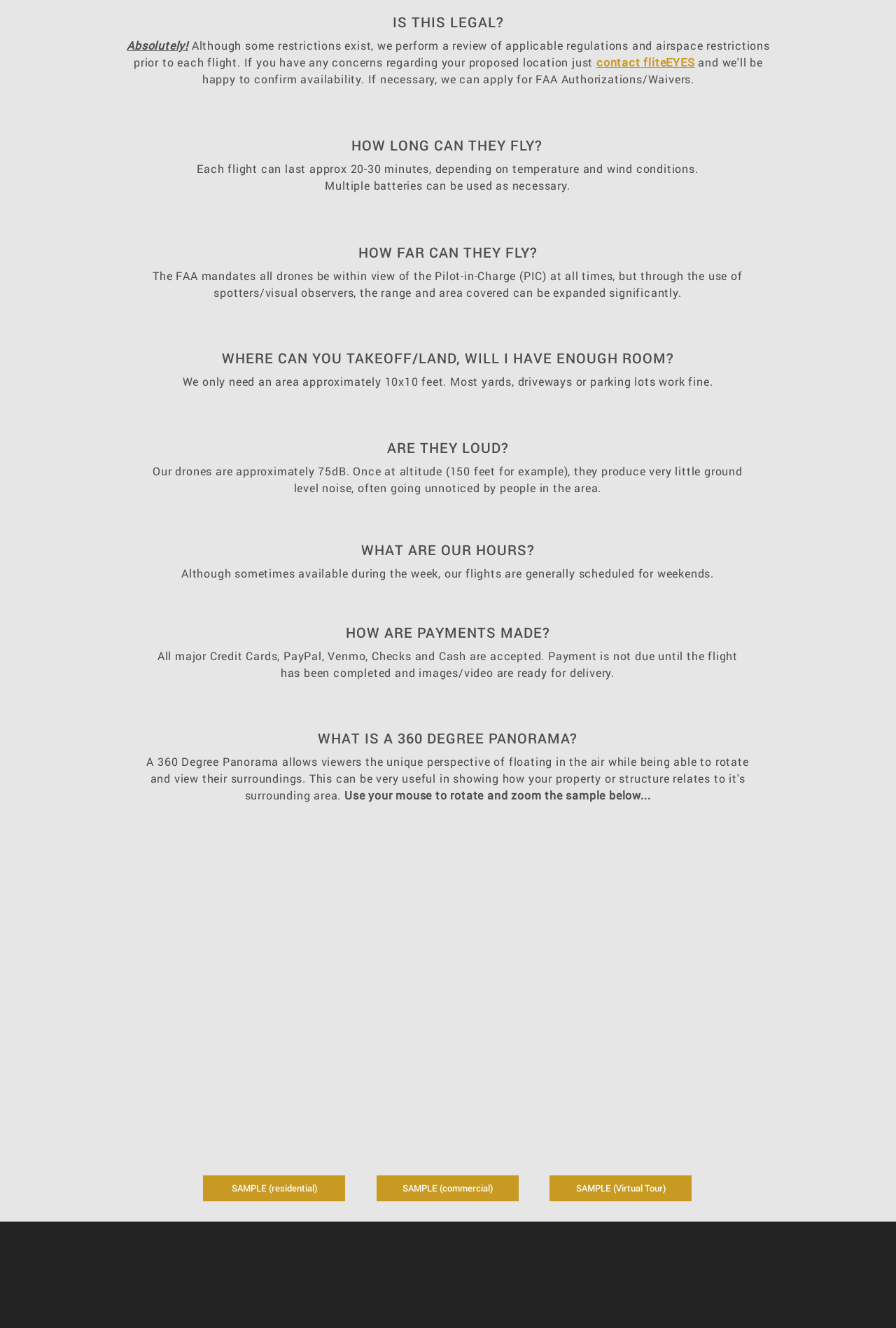Locate the bounding box coordinates of the element I should click to achieve the following instruction: "Check 'SAMPLE (residential)'".

[0.227, 0.885, 0.385, 0.905]